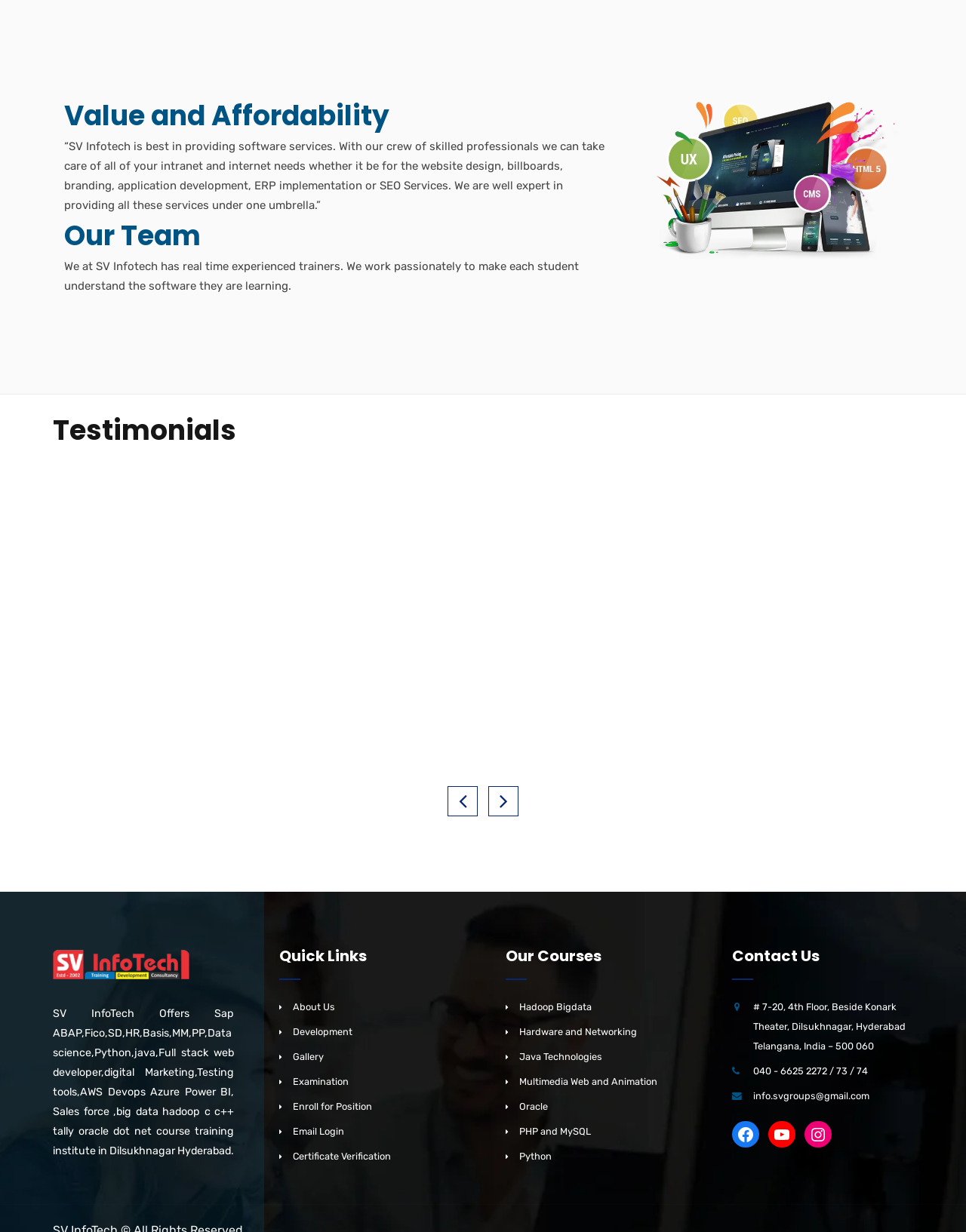Locate the bounding box coordinates of the element's region that should be clicked to carry out the following instruction: "Check Examination link". The coordinates need to be four float numbers between 0 and 1, i.e., [left, top, right, bottom].

[0.303, 0.873, 0.361, 0.882]